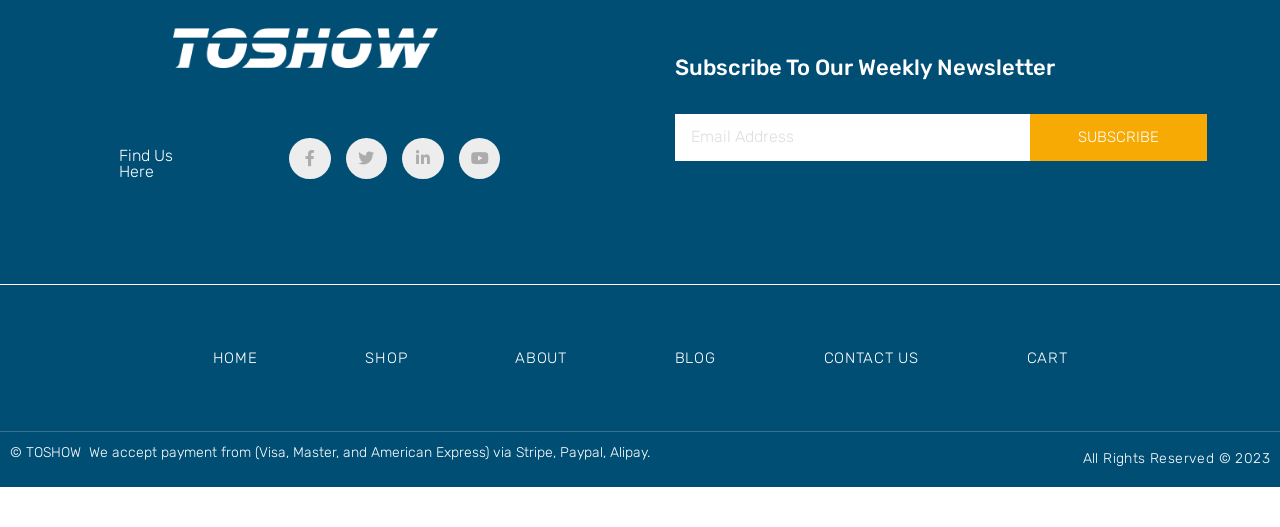Indicate the bounding box coordinates of the element that must be clicked to execute the instruction: "Contact us". The coordinates should be given as four float numbers between 0 and 1, i.e., [left, top, right, bottom].

[0.64, 0.635, 0.721, 0.722]